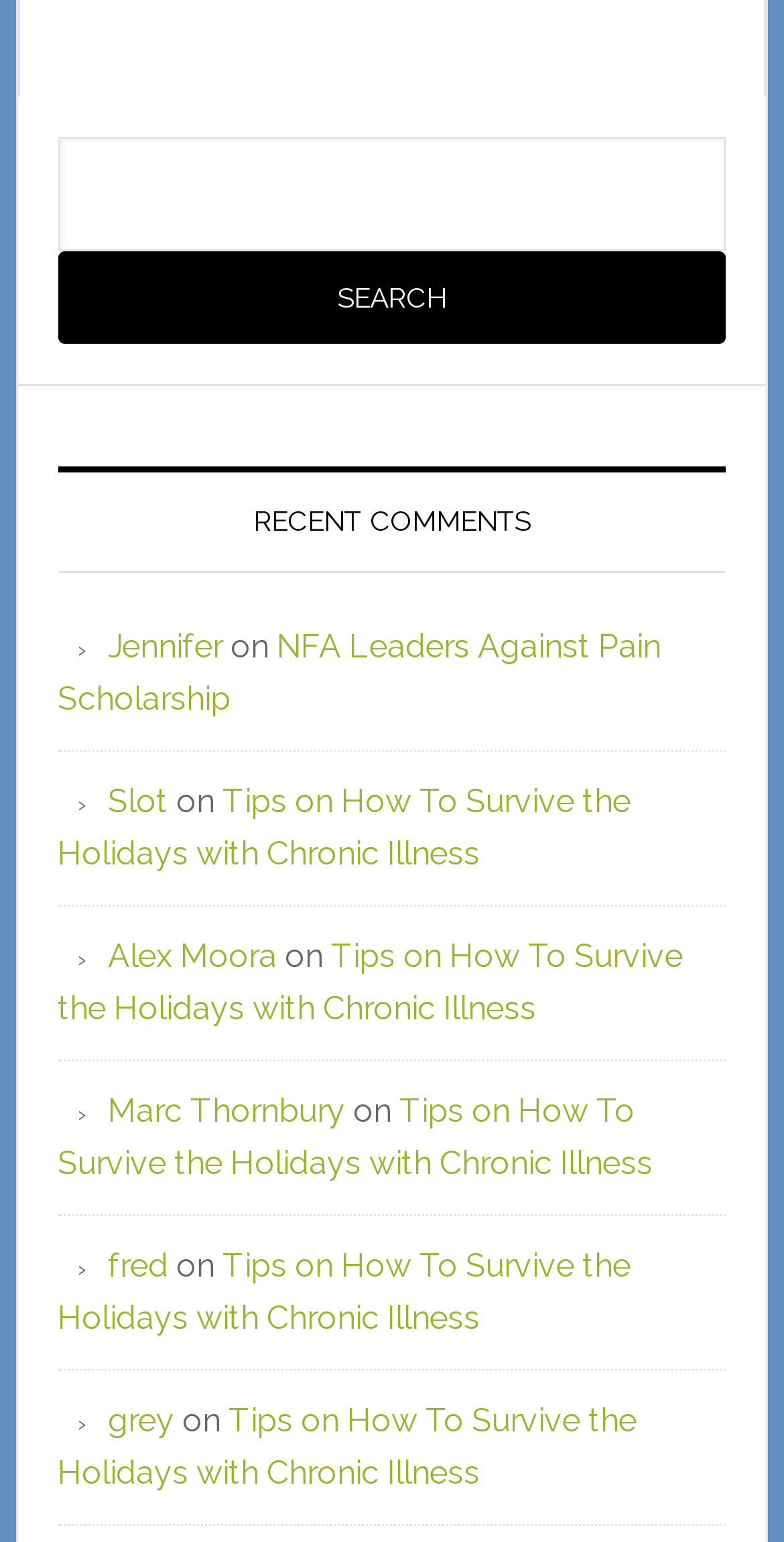Find the bounding box coordinates of the element I should click to carry out the following instruction: "search for something".

[0.074, 0.163, 0.926, 0.223]